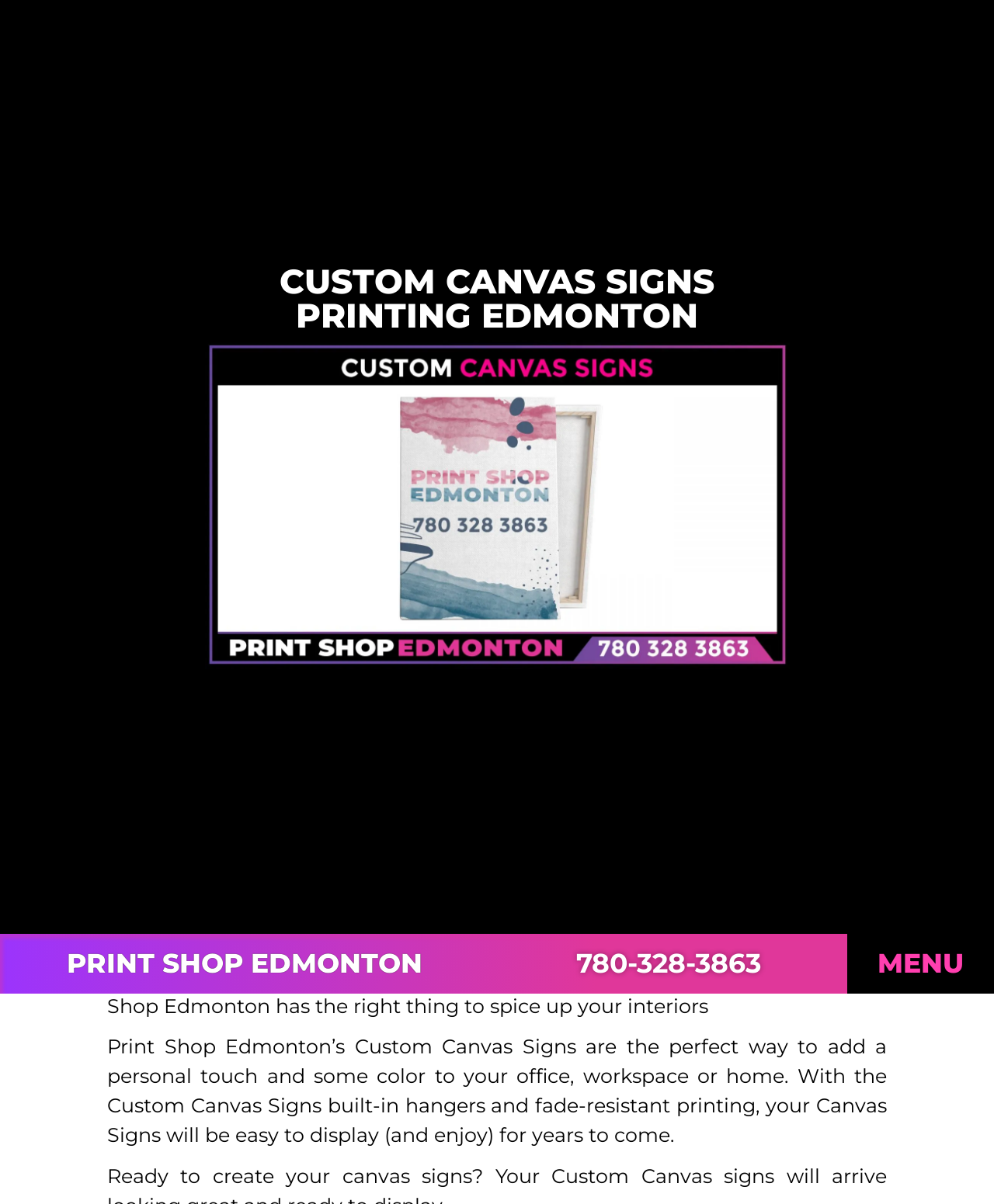Review the image closely and give a comprehensive answer to the question: What is the purpose of Custom Canvas Signs?

I found the purpose of Custom Canvas Signs by reading the StaticText element that describes the product. The text states that Custom Canvas Signs are 'the perfect way to add a personal touch and some color to your office, workspace or home'. This suggests that the purpose of Custom Canvas Signs is to add personality to office or home décor.